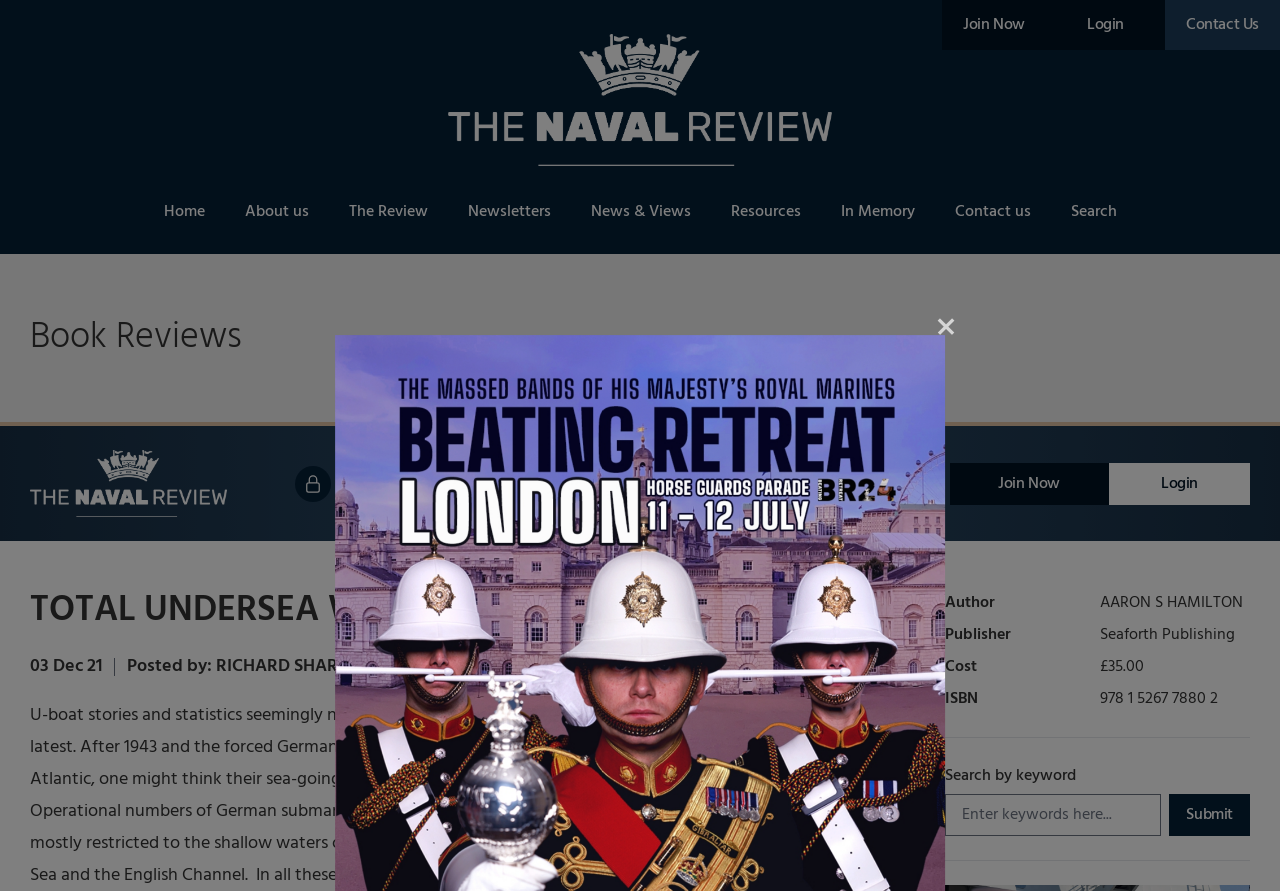Who is the author of the book?
Look at the image and provide a detailed response to the question.

I found the answer by looking at the description list detail 'AARON S HAMILTON' which is located under the term 'Author', indicating that it is the author of the book.